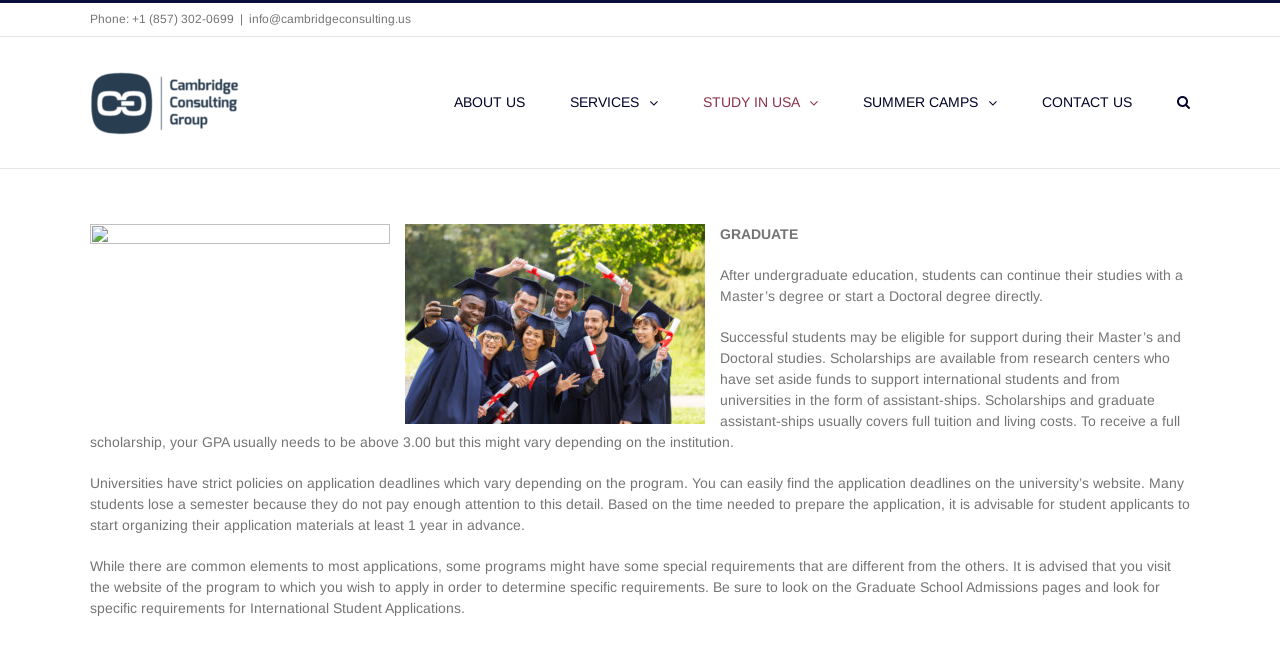Find the bounding box coordinates of the element's region that should be clicked in order to follow the given instruction: "Click the 'Cambridge Consulting Group Logo'". The coordinates should consist of four float numbers between 0 and 1, i.e., [left, top, right, bottom].

[0.07, 0.102, 0.188, 0.206]